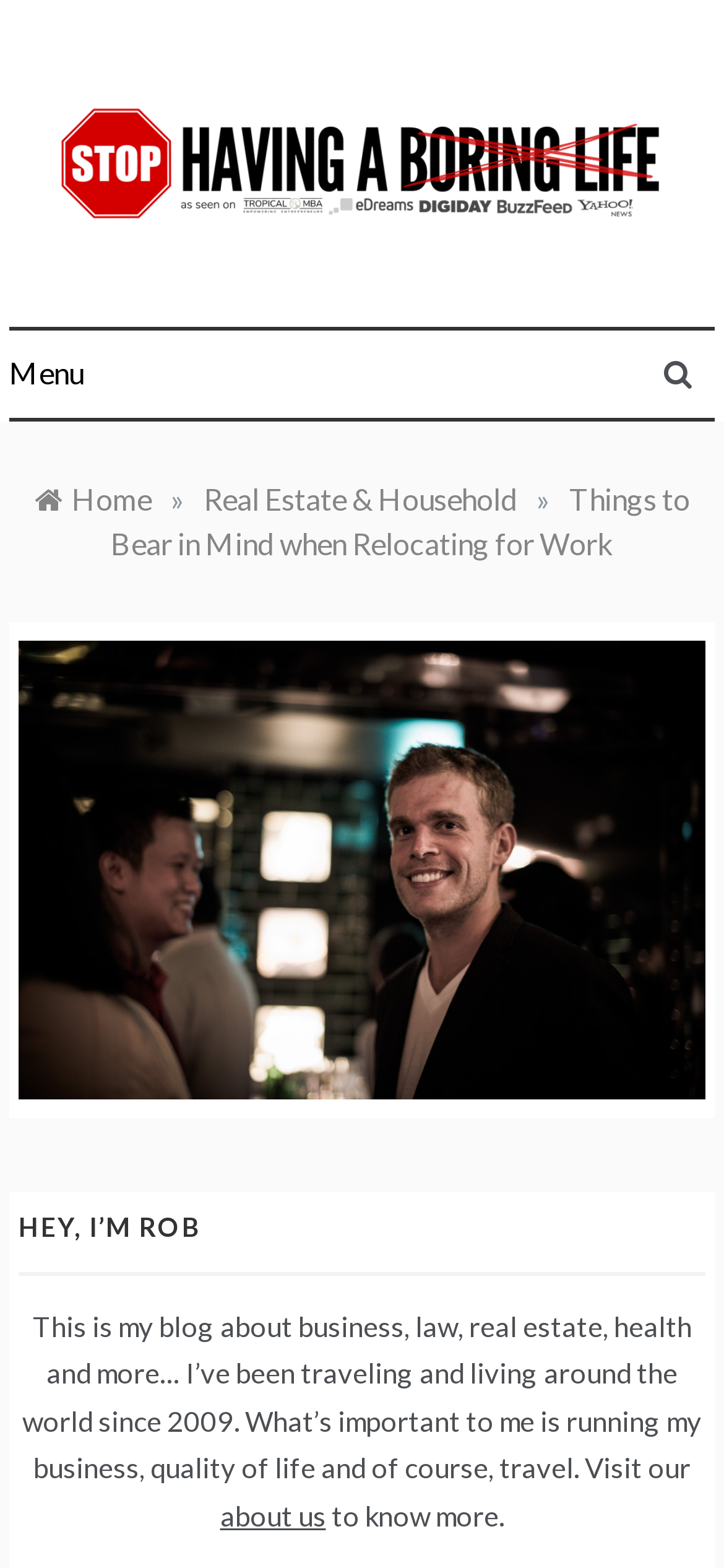Find the bounding box coordinates for the HTML element described as: "Real Estate & Household". The coordinates should consist of four float values between 0 and 1, i.e., [left, top, right, bottom].

[0.281, 0.307, 0.714, 0.329]